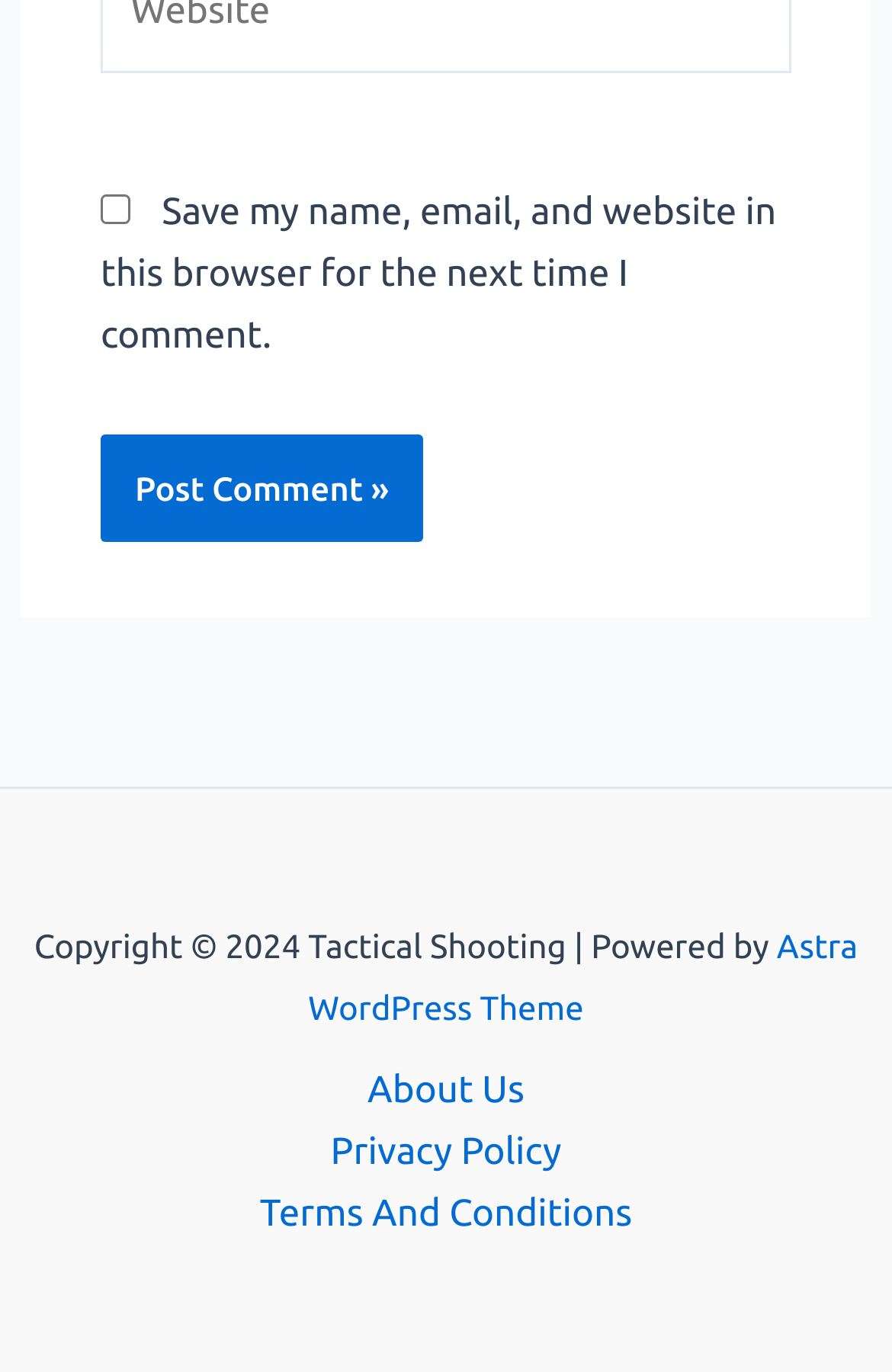Provide the bounding box coordinates of the HTML element described by the text: "About Us". The coordinates should be in the format [left, top, right, bottom] with values between 0 and 1.

[0.361, 0.773, 0.639, 0.818]